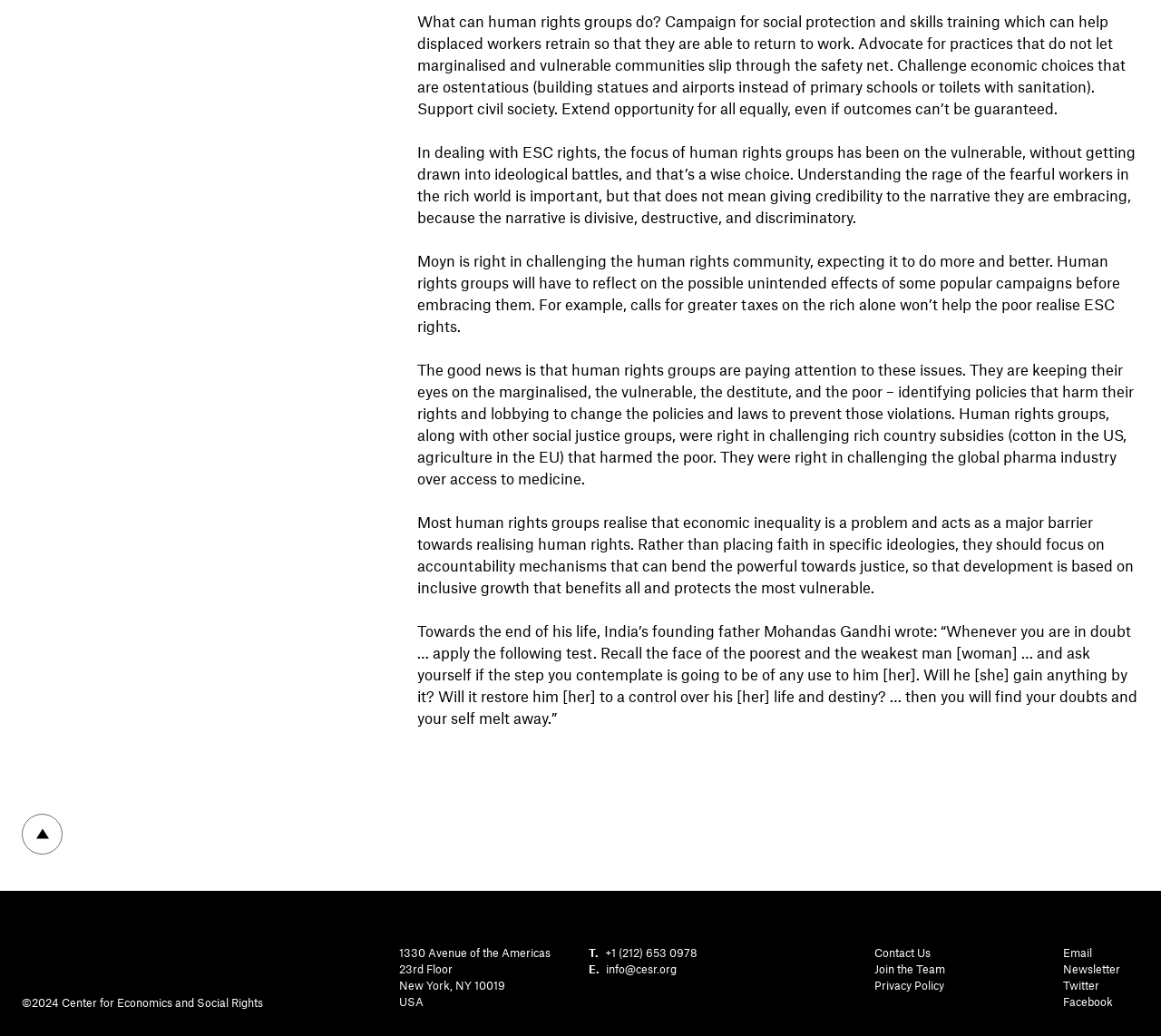What is the year of the copyright statement at the bottom of the page?
Using the image, elaborate on the answer with as much detail as possible.

I found the year by looking at the static text element at the bottom of the page, which contains the copyright symbol and the year.